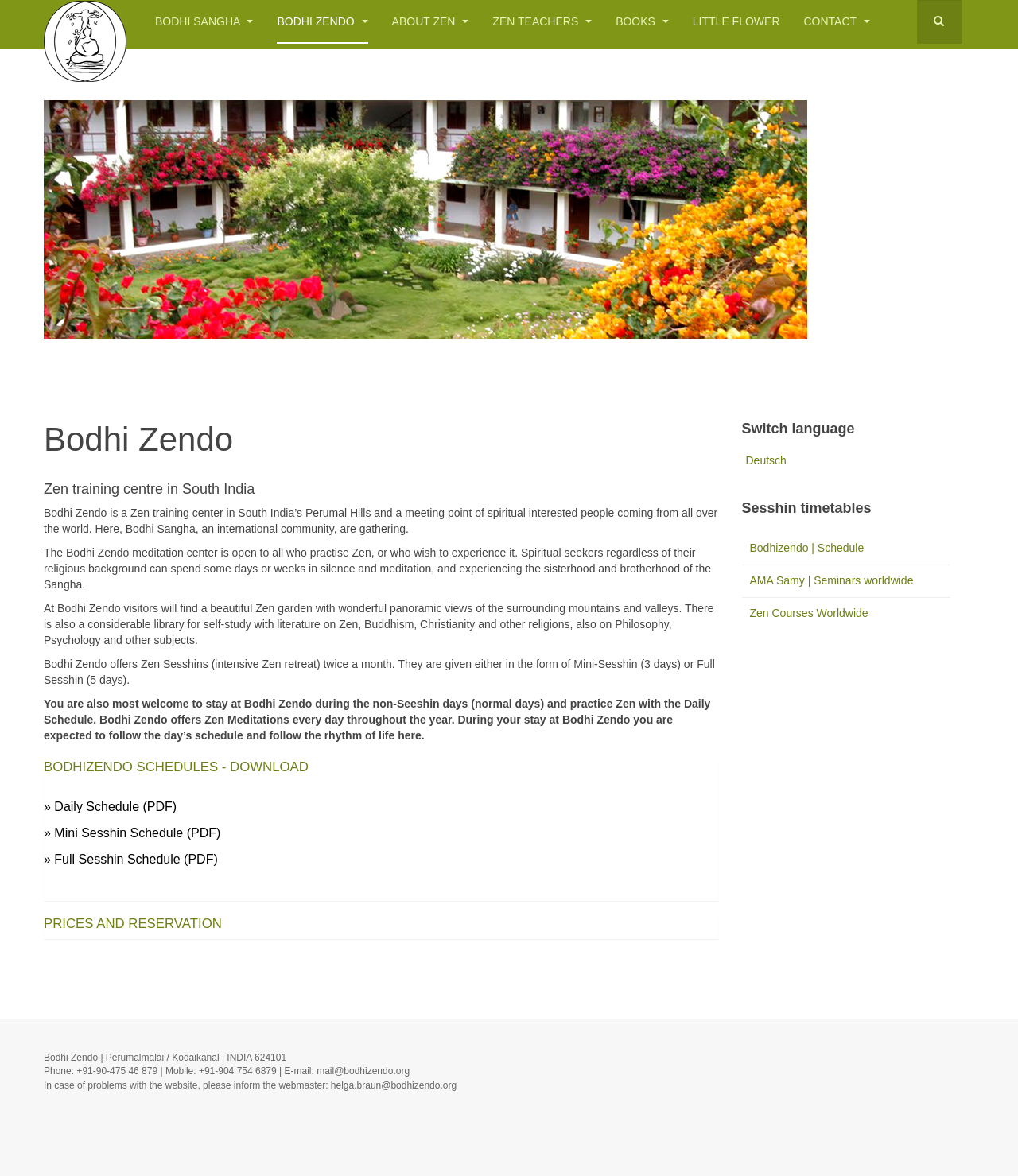Observe the image and answer the following question in detail: What is the contact email for Bodhi Zendo?

The contact email for Bodhi Zendo is mentioned in the static text 'Phone: +91-90-475 46 879 | Mobile: +91-904 754 6879 | E-mail: mail@bodhizendo.org'